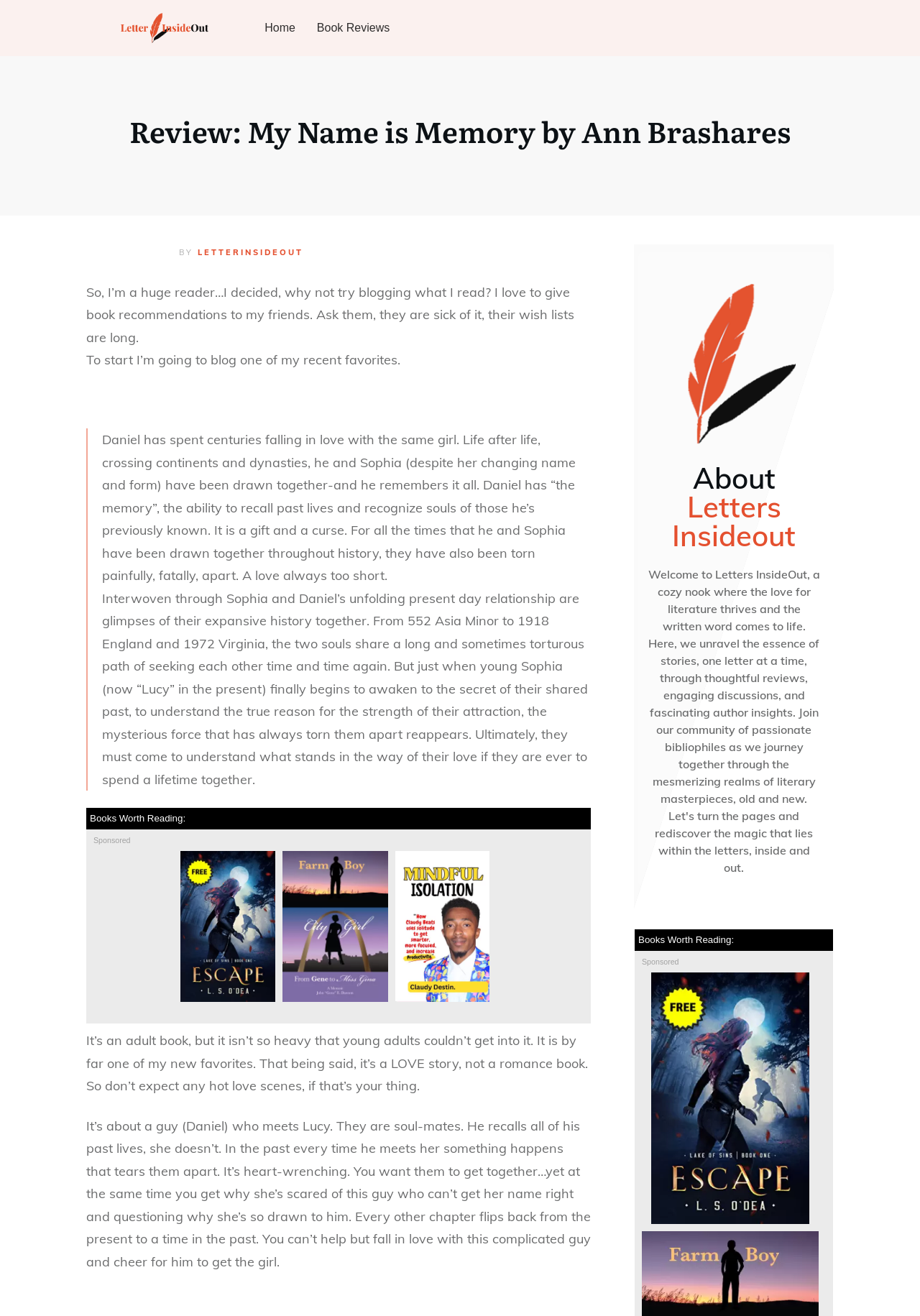What is the name of the book being reviewed?
Please give a detailed and elaborate answer to the question.

The answer can be found in the heading 'Review: My Name is Memory by Ann Brashares' which is located at the top of the webpage. The heading is a link and has a bounding box with coordinates [0.095, 0.085, 0.905, 0.121].